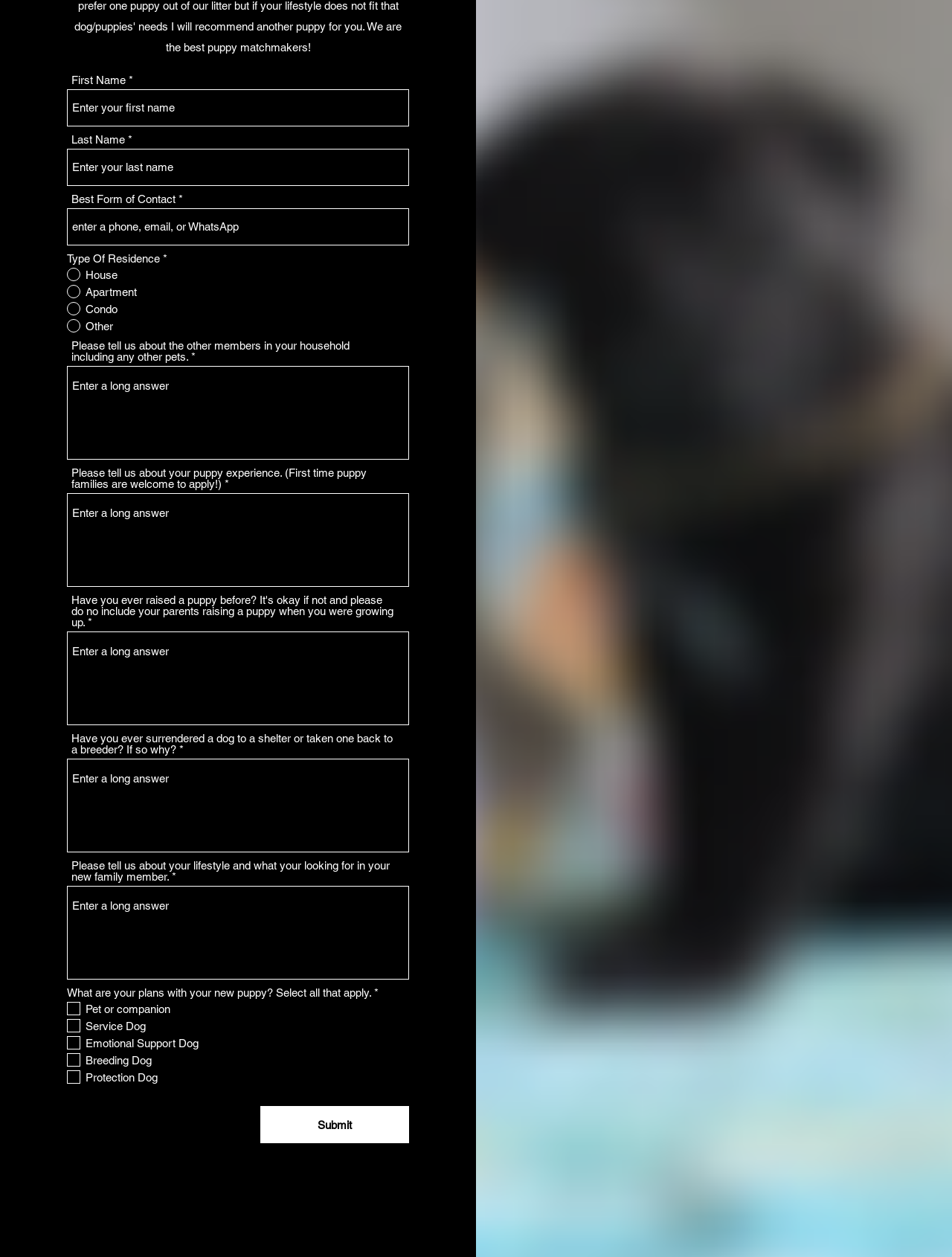Identify the bounding box coordinates of the area that should be clicked in order to complete the given instruction: "Enter first name". The bounding box coordinates should be four float numbers between 0 and 1, i.e., [left, top, right, bottom].

[0.07, 0.071, 0.43, 0.101]